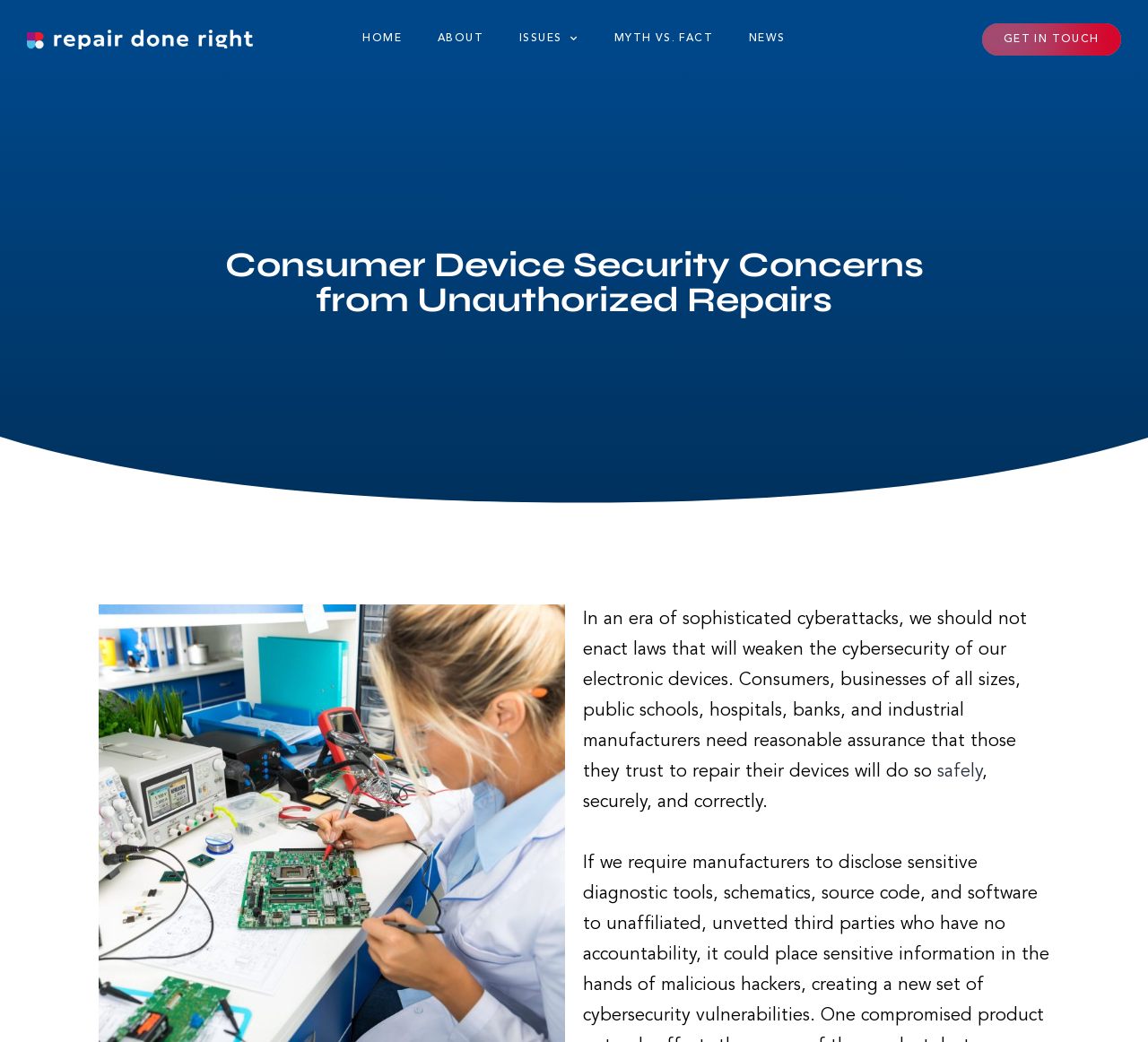Provide the bounding box coordinates for the area that should be clicked to complete the instruction: "Click the 'safely' link".

[0.816, 0.732, 0.855, 0.75]